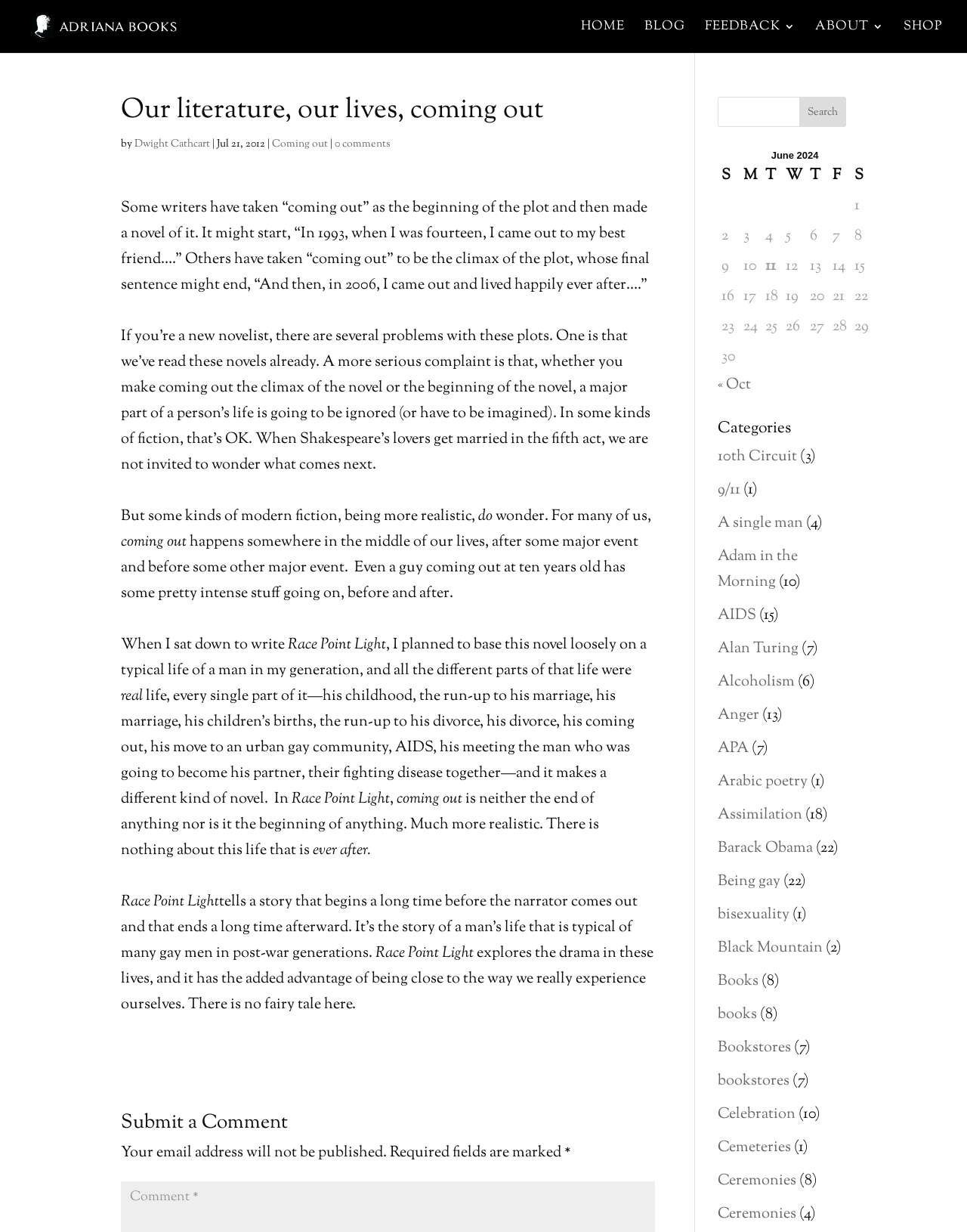Offer an extensive depiction of the webpage and its key elements.

This webpage appears to be a blog post or article about a novel called "Race Point Light" and its author's approach to writing about coming out. The page has a header section with a logo and navigation links to "HOME", "BLOG", "FEEDBACK 3", "ABOUT 3", and "SHOP". 

Below the header, there is a heading that reads "Our literature, our lives, coming out" followed by the author's name, "Dwight Cathcart", and the date "Jul 21, 2012". The main content of the page is a long article that discusses the author's approach to writing about coming out, including how it is often portrayed in novels and how the author chose to depict it in "Race Point Light". The article is divided into several paragraphs, each exploring a different aspect of the topic.

On the right side of the page, there is a search bar and a calendar table for June 2024, with links to specific dates. At the bottom of the page, there is a section for submitting a comment, with fields for entering a name, email address, and comment, as well as a button to submit the comment.